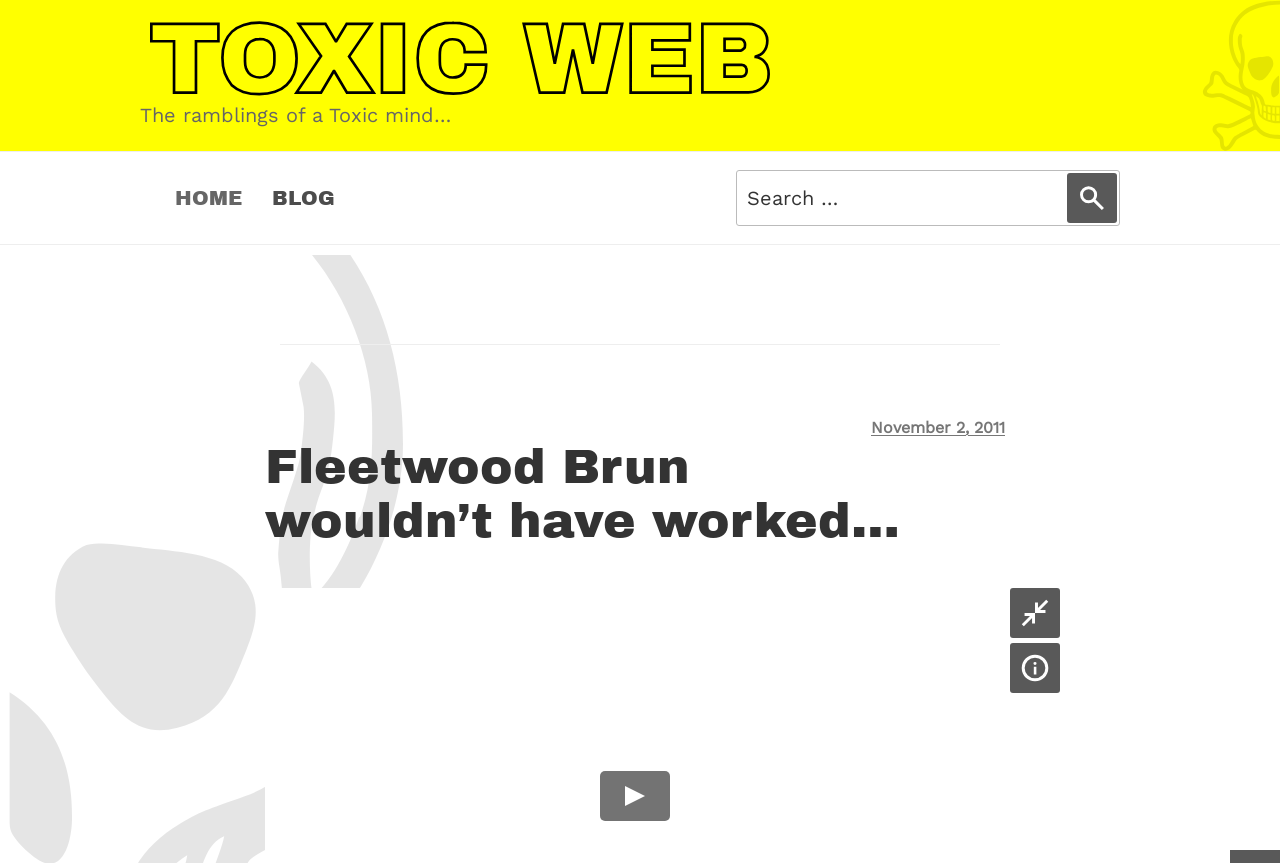What is the current page about?
Provide an in-depth and detailed answer to the question.

I inferred the topic of the current page by reading the header text 'Fleetwood Brun wouldn’t have worked…', which suggests that the page is discussing the original Fleetwood Mac bass player.